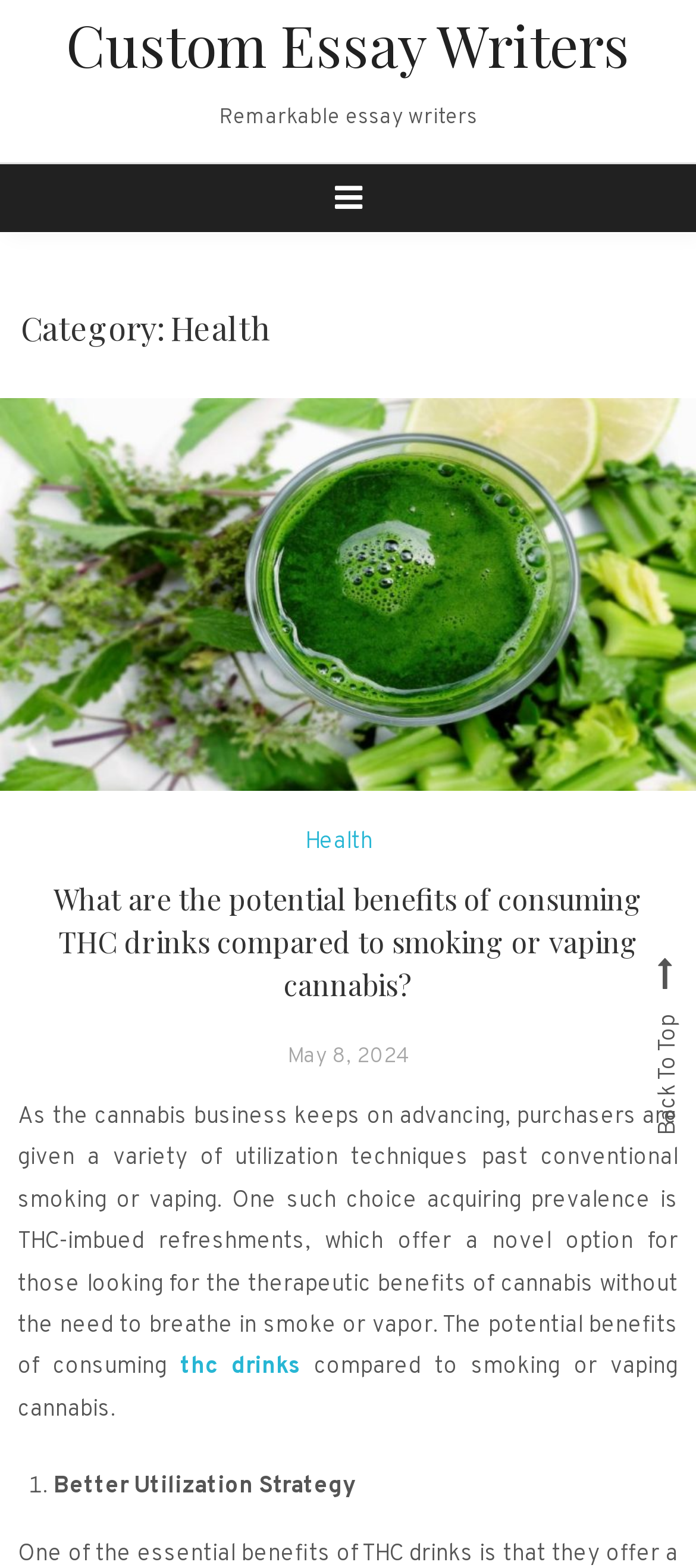Give a concise answer using only one word or phrase for this question:
When was the article published?

May 8, 2024